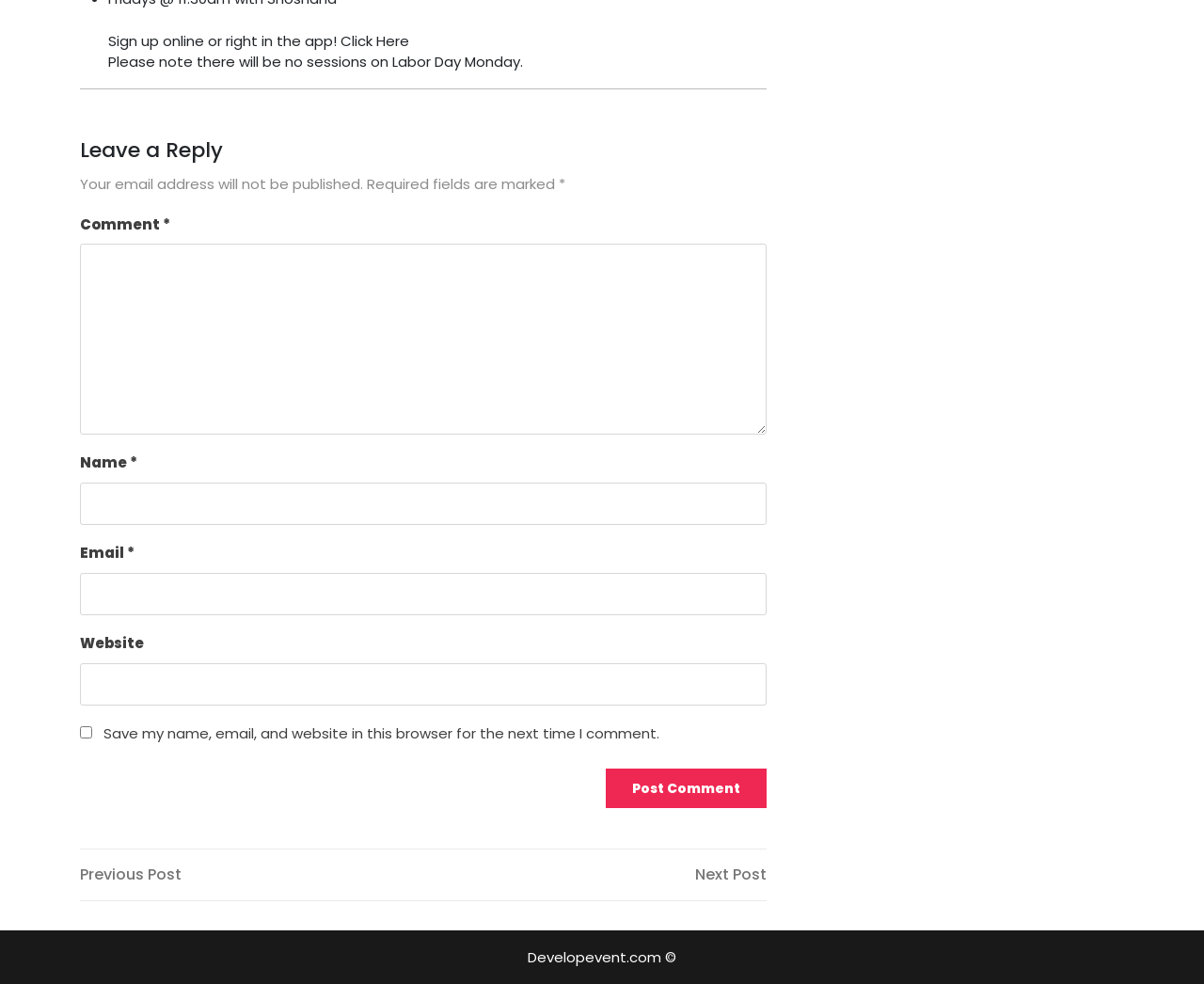Respond to the following query with just one word or a short phrase: 
How many links are in the 'Post navigation' section?

2